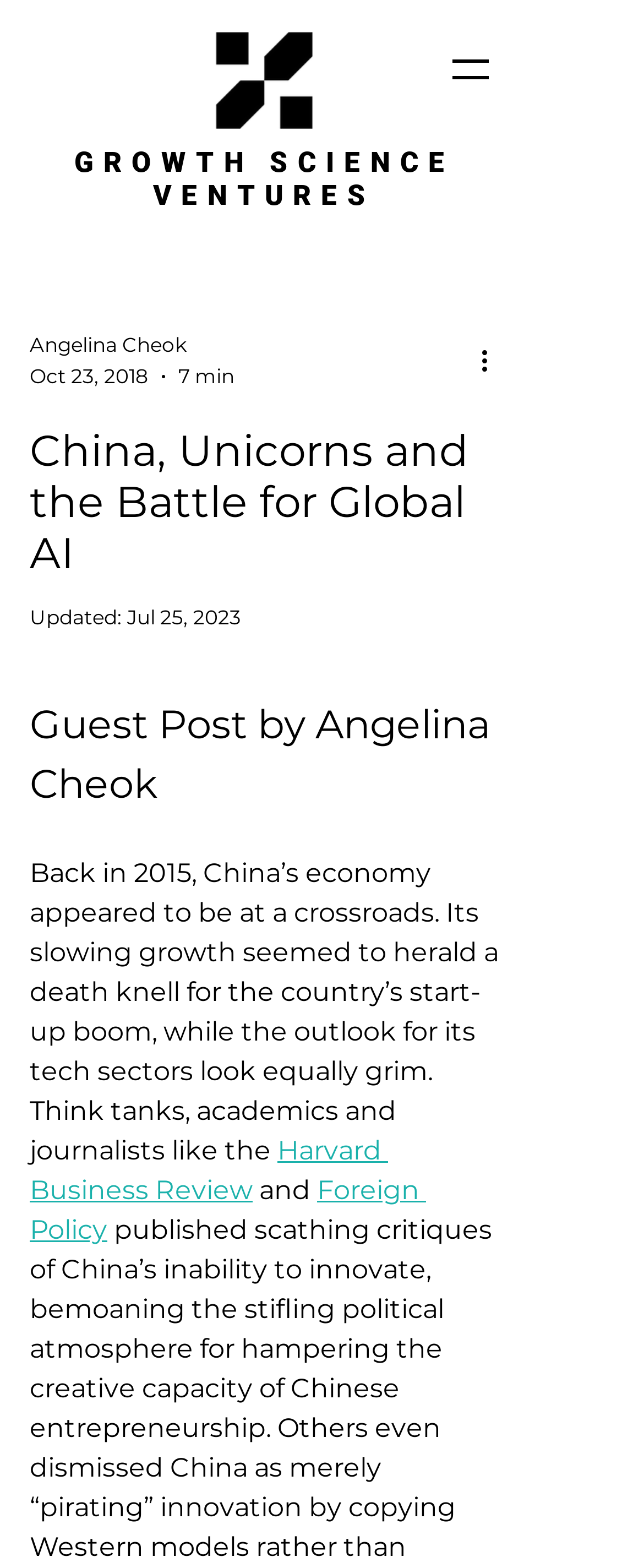When was the article last updated?
With the help of the image, please provide a detailed response to the question.

The update date is mentioned below the main heading, it says 'Updated: Jul 25, 2023'.